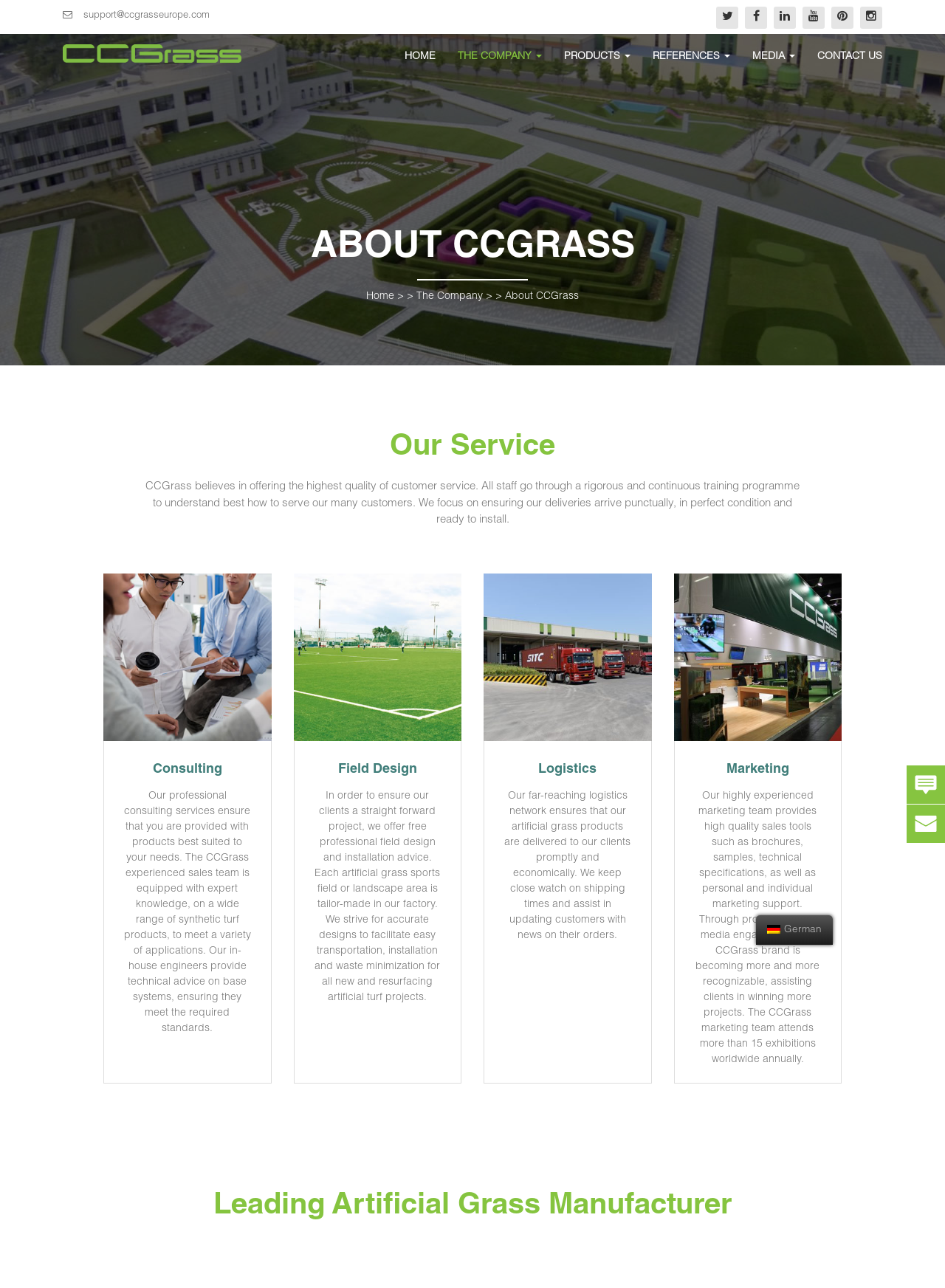How can I contact CCGrass?
Please provide a comprehensive answer to the question based on the webpage screenshot.

The contact information can be found at the bottom-right corner of the webpage, where there are links for 'contact-email' and 'contact-chat'. These links indicate that customers can contact CCGrass through email or chat.